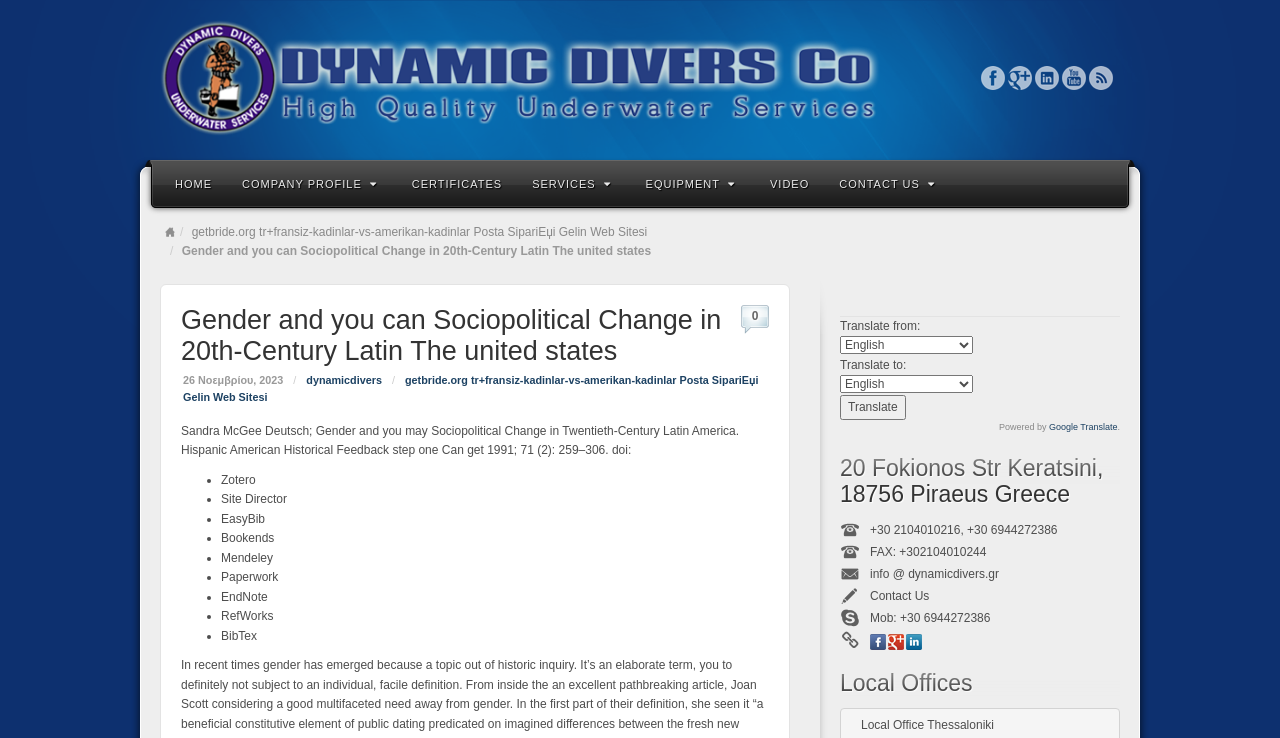Identify and extract the heading text of the webpage.

Gender and you can Sociopolitical Change in 20th-Century Latin The united states